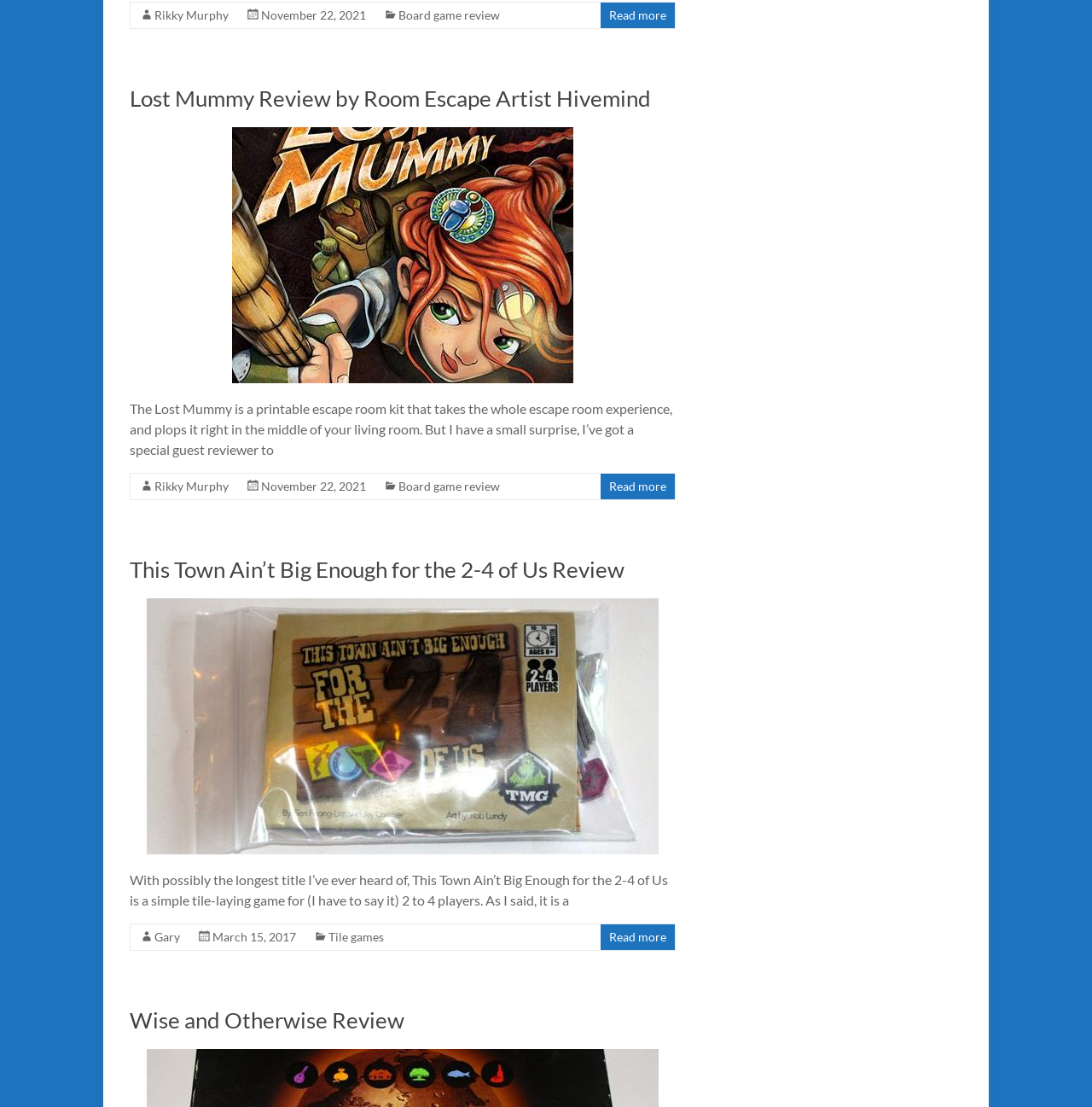Identify the bounding box coordinates of the element that should be clicked to fulfill this task: "Click on the 'Lost Mummy Review by Room Escape Artist Hivemind' link". The coordinates should be provided as four float numbers between 0 and 1, i.e., [left, top, right, bottom].

[0.119, 0.076, 0.596, 0.101]